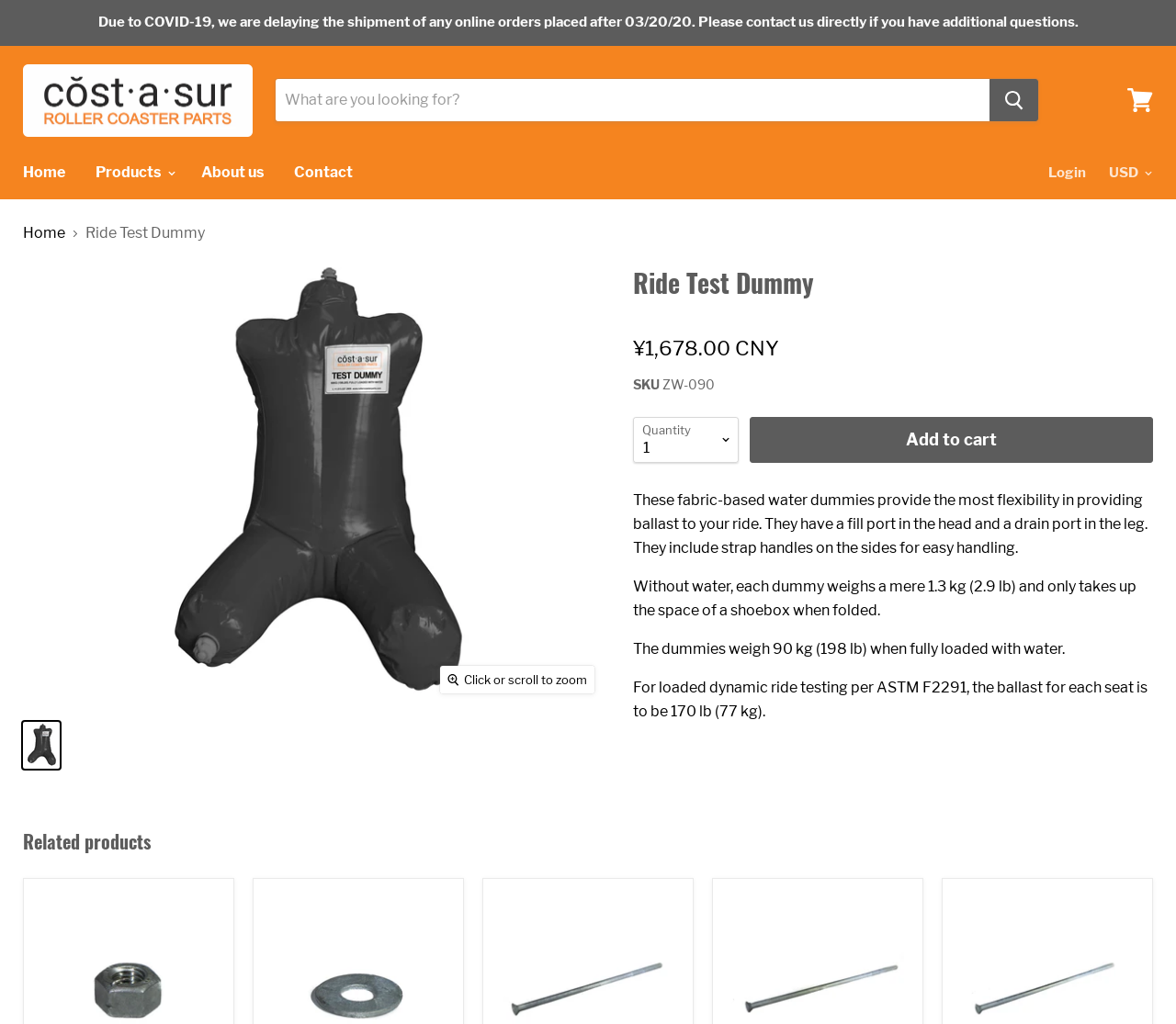Kindly provide the bounding box coordinates of the section you need to click on to fulfill the given instruction: "View cart".

[0.951, 0.077, 0.988, 0.119]